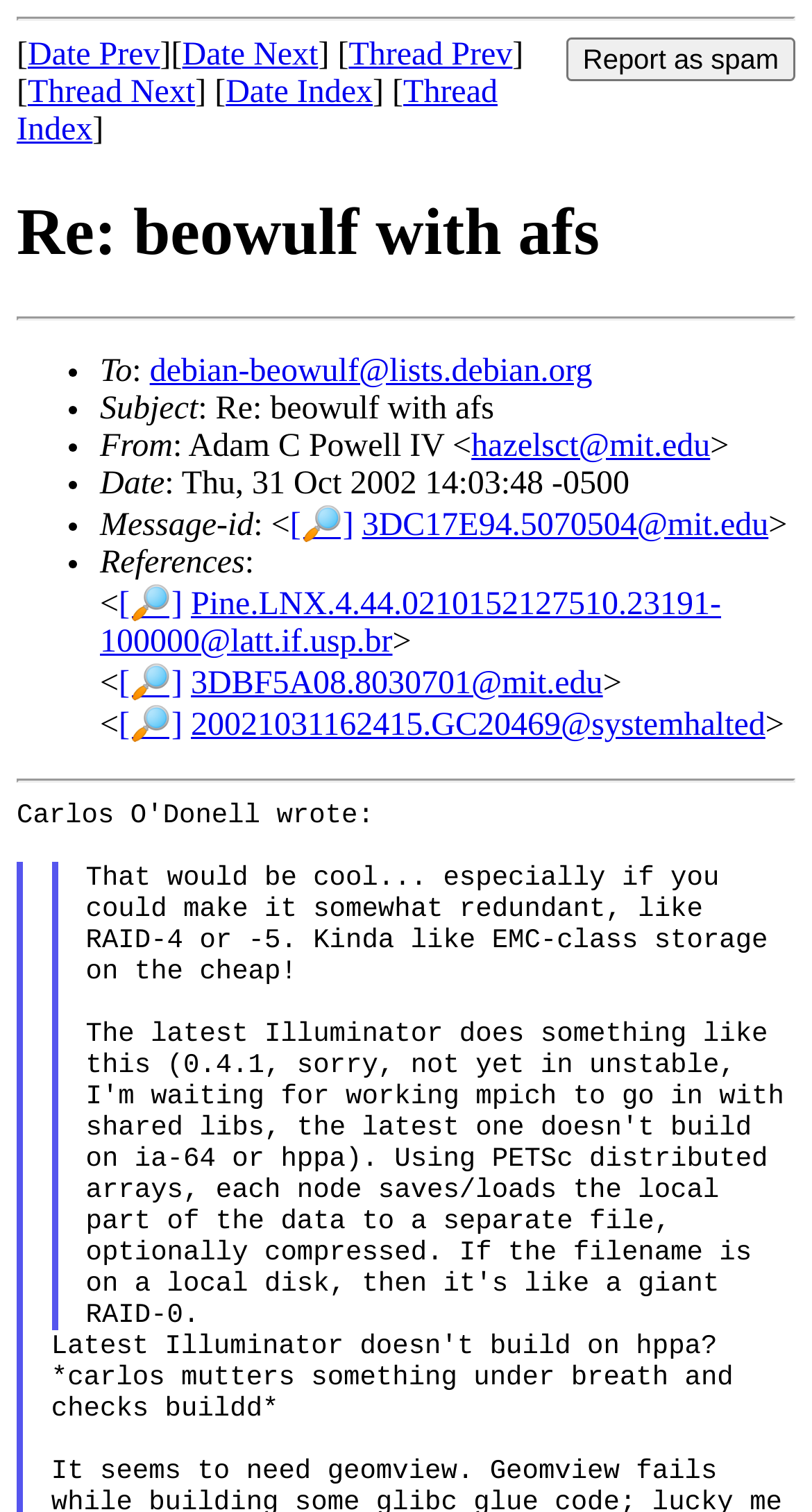Find the bounding box coordinates for the area you need to click to carry out the instruction: "View thread index". The coordinates should be four float numbers between 0 and 1, indicated as [left, top, right, bottom].

[0.021, 0.05, 0.613, 0.098]